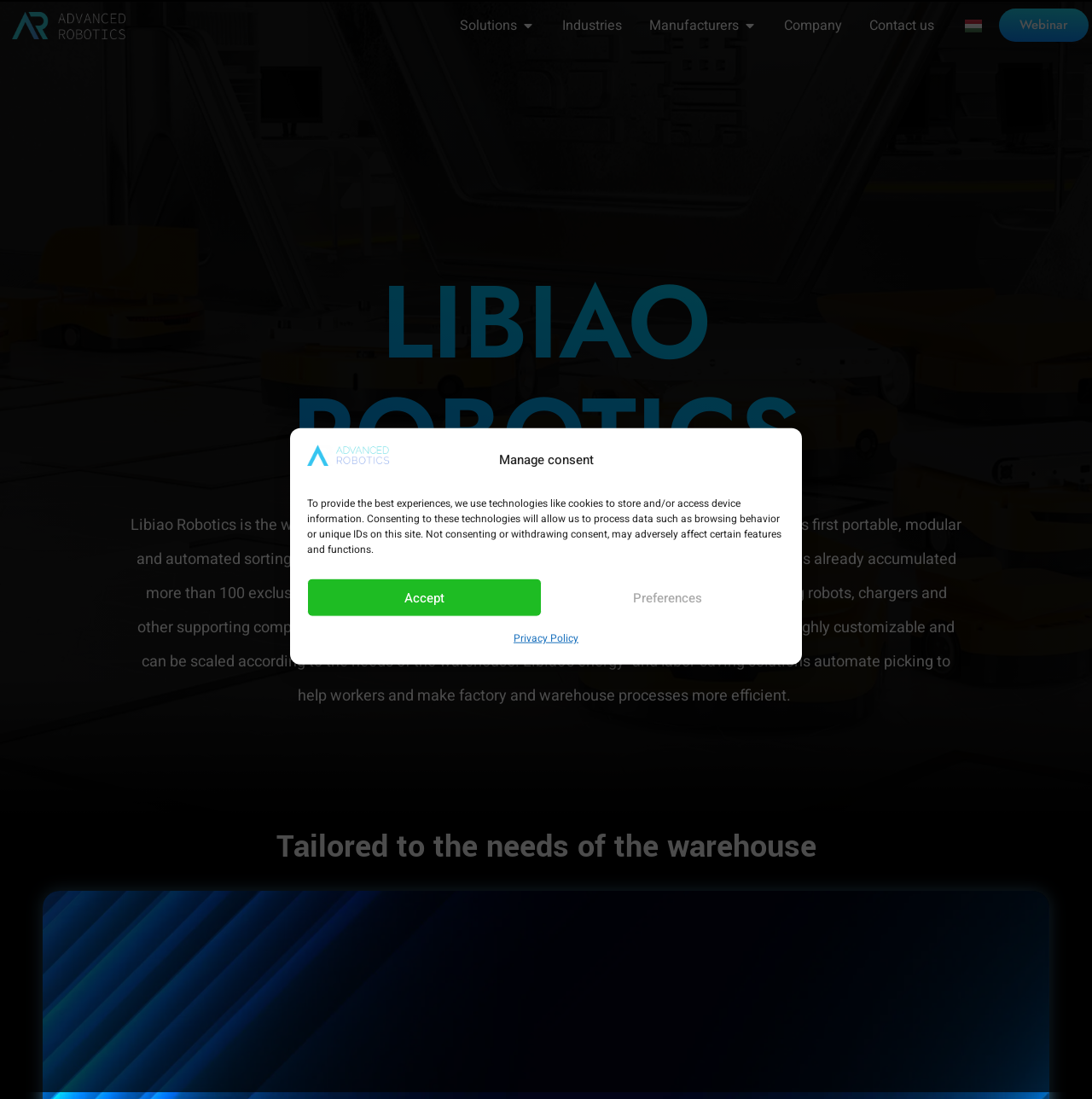Find the bounding box coordinates for the UI element whose description is: "Accept". The coordinates should be four float numbers between 0 and 1, in the format [left, top, right, bottom].

[0.281, 0.526, 0.496, 0.561]